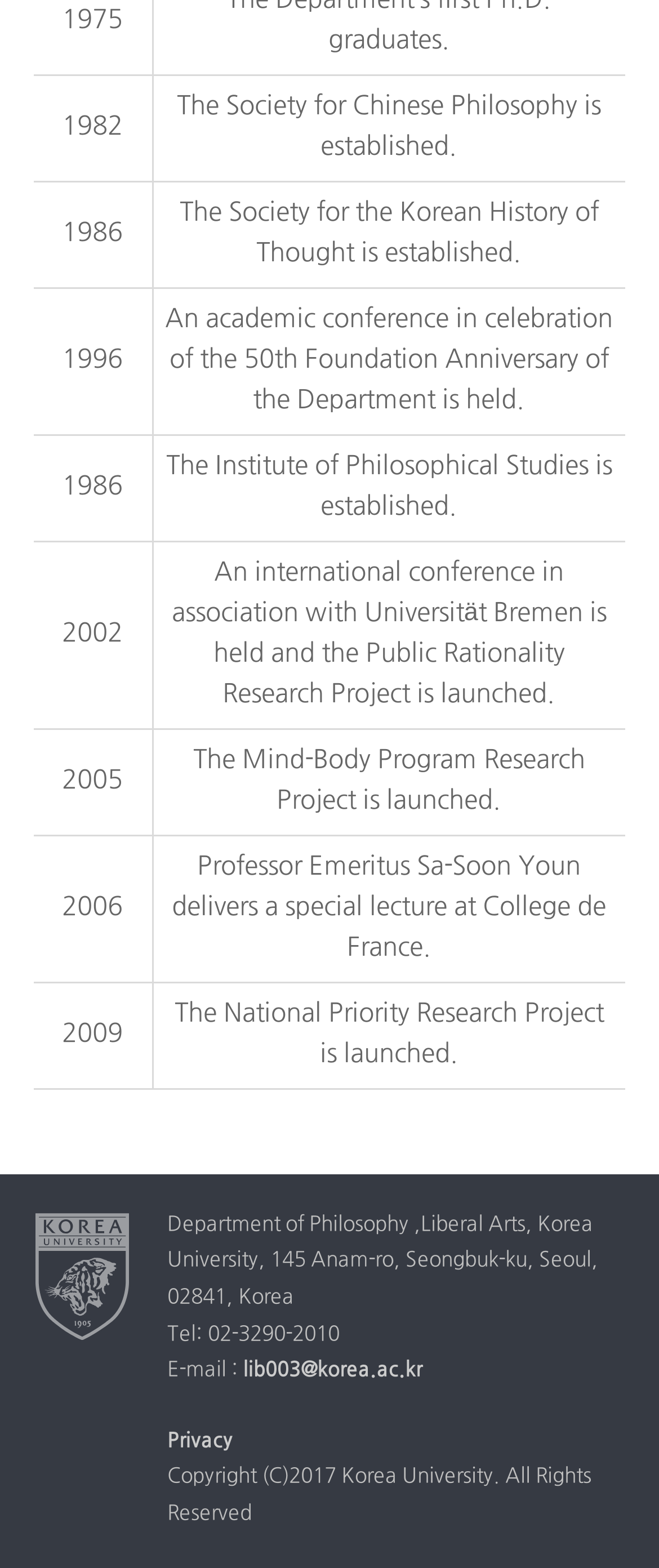Respond with a single word or phrase:
What is the name of the university mentioned in the webpage?

Korea University